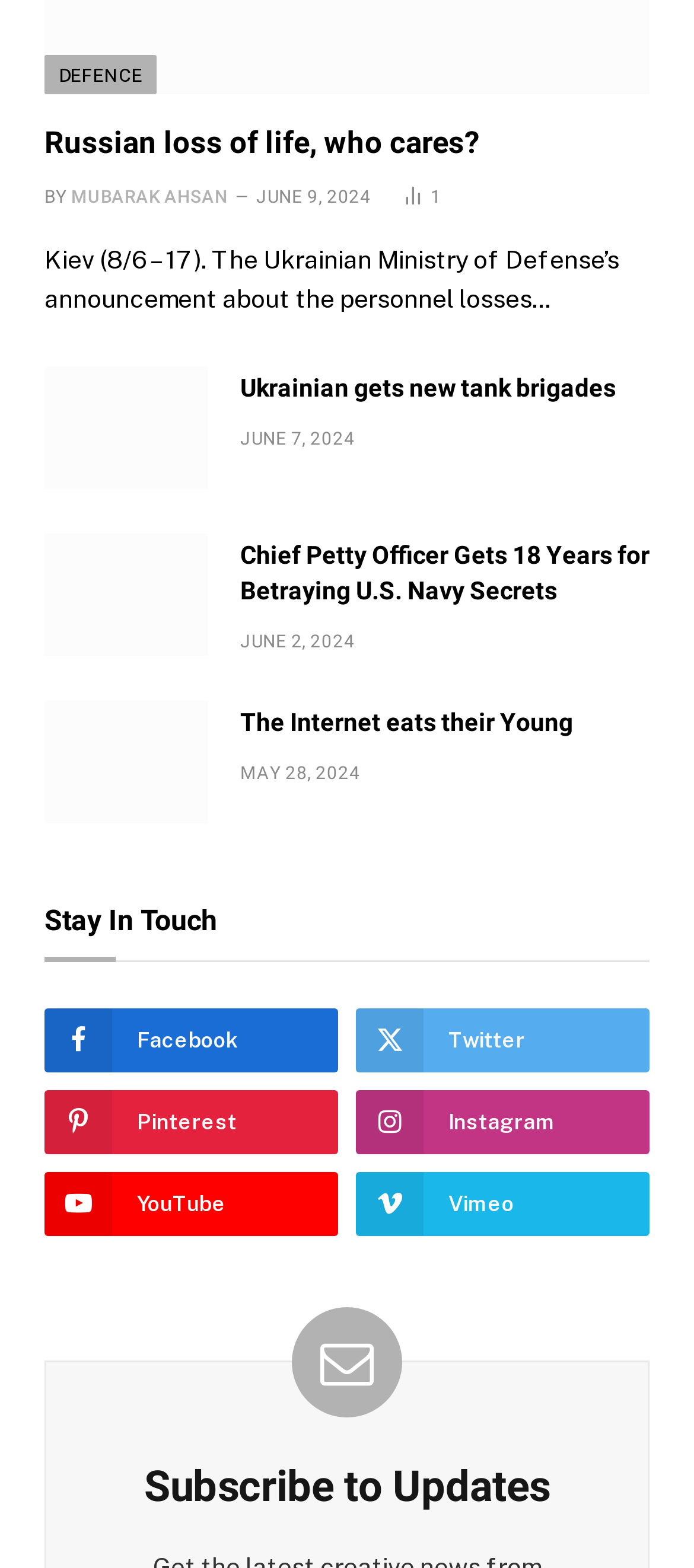What social media platforms are available for subscription? Look at the image and give a one-word or short phrase answer.

Facebook, Twitter, Pinterest, Instagram, YouTube, Vimeo